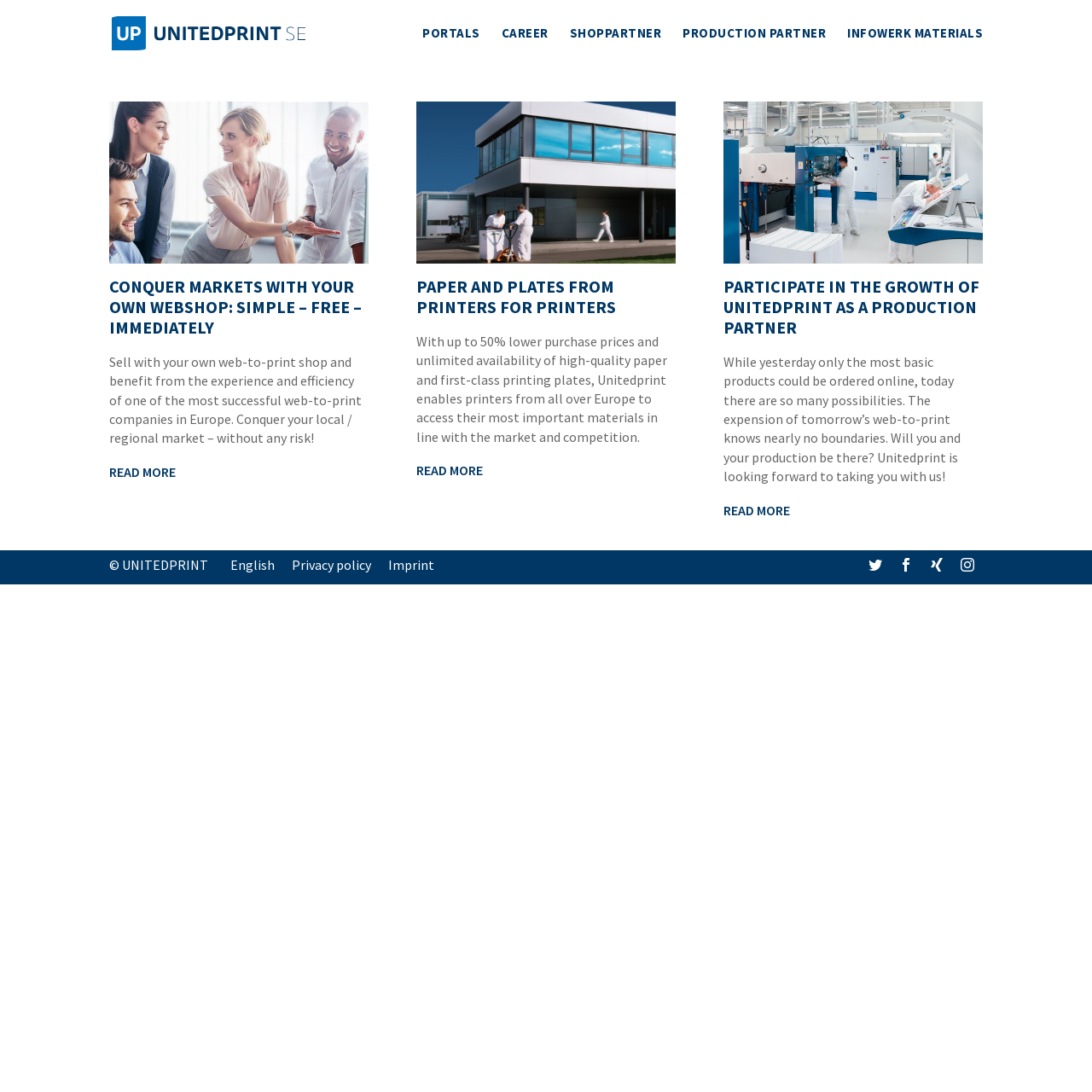Answer the question using only one word or a concise phrase: What is the purpose of Unitedprint for printers?

Access to materials